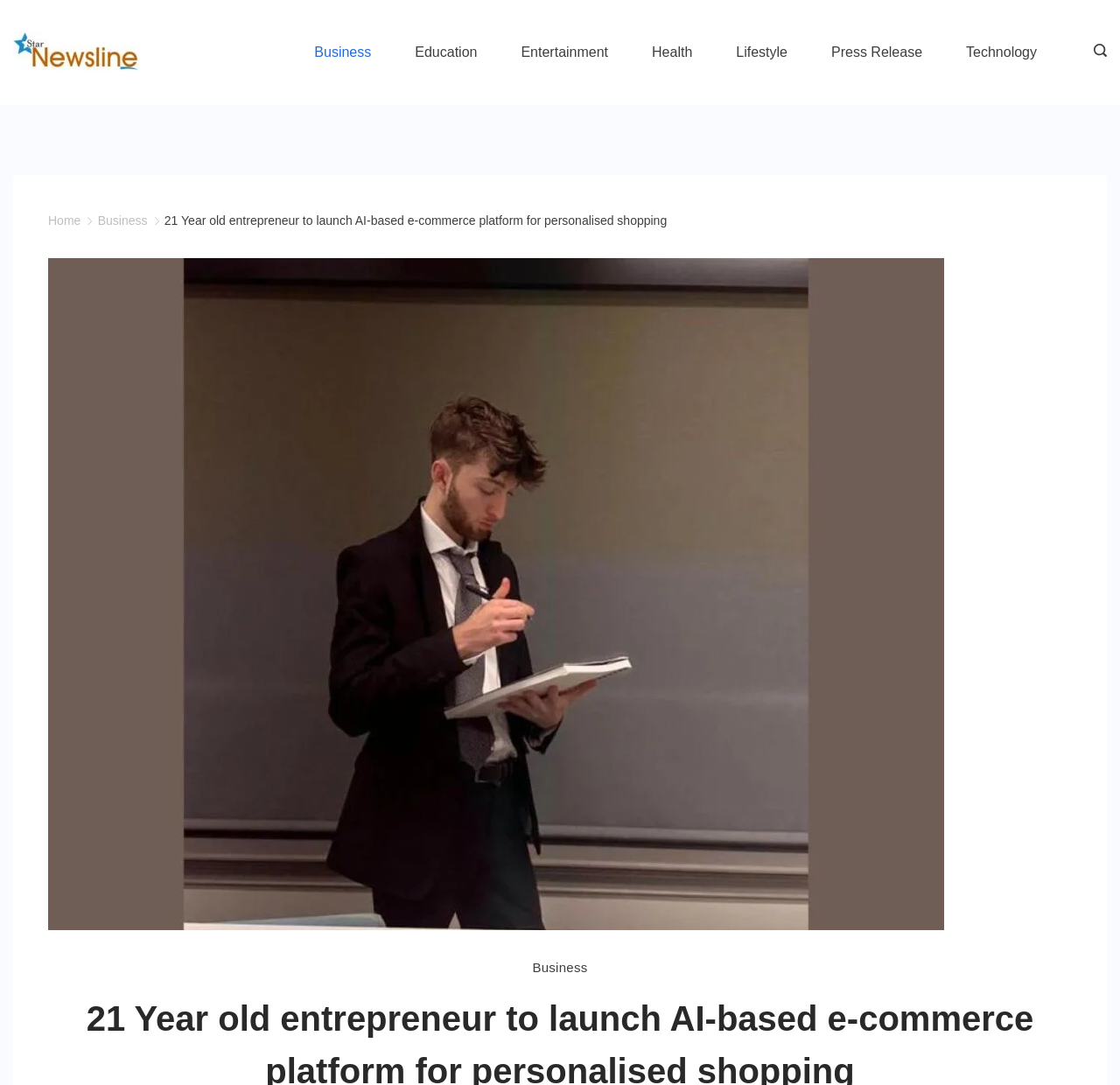Determine the bounding box coordinates of the region I should click to achieve the following instruction: "Click on the Star Newsline logo". Ensure the bounding box coordinates are four float numbers between 0 and 1, i.e., [left, top, right, bottom].

[0.012, 0.029, 0.124, 0.065]